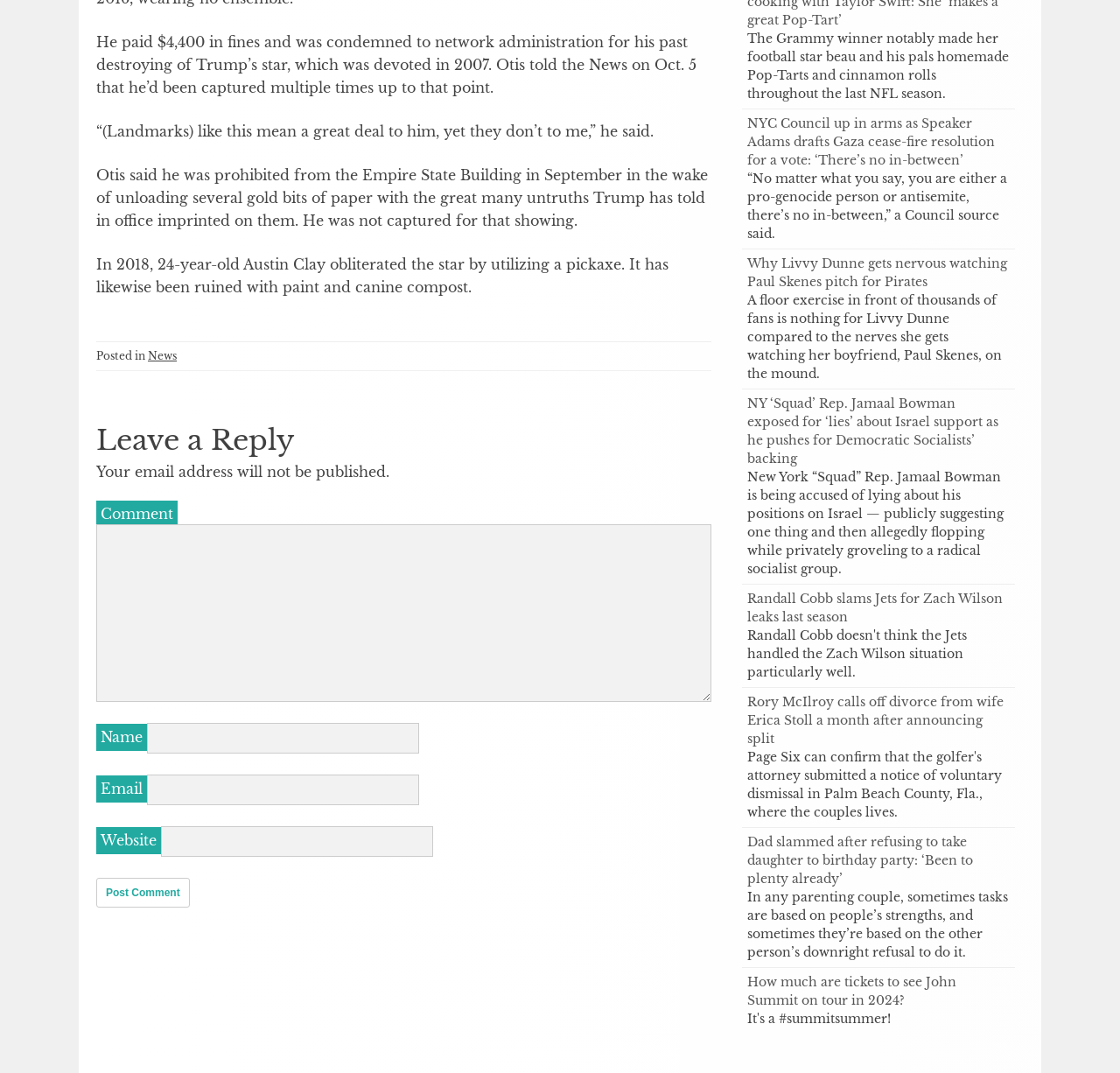Pinpoint the bounding box coordinates of the area that must be clicked to complete this instruction: "Enter your name in the 'Name' field".

[0.131, 0.674, 0.374, 0.702]